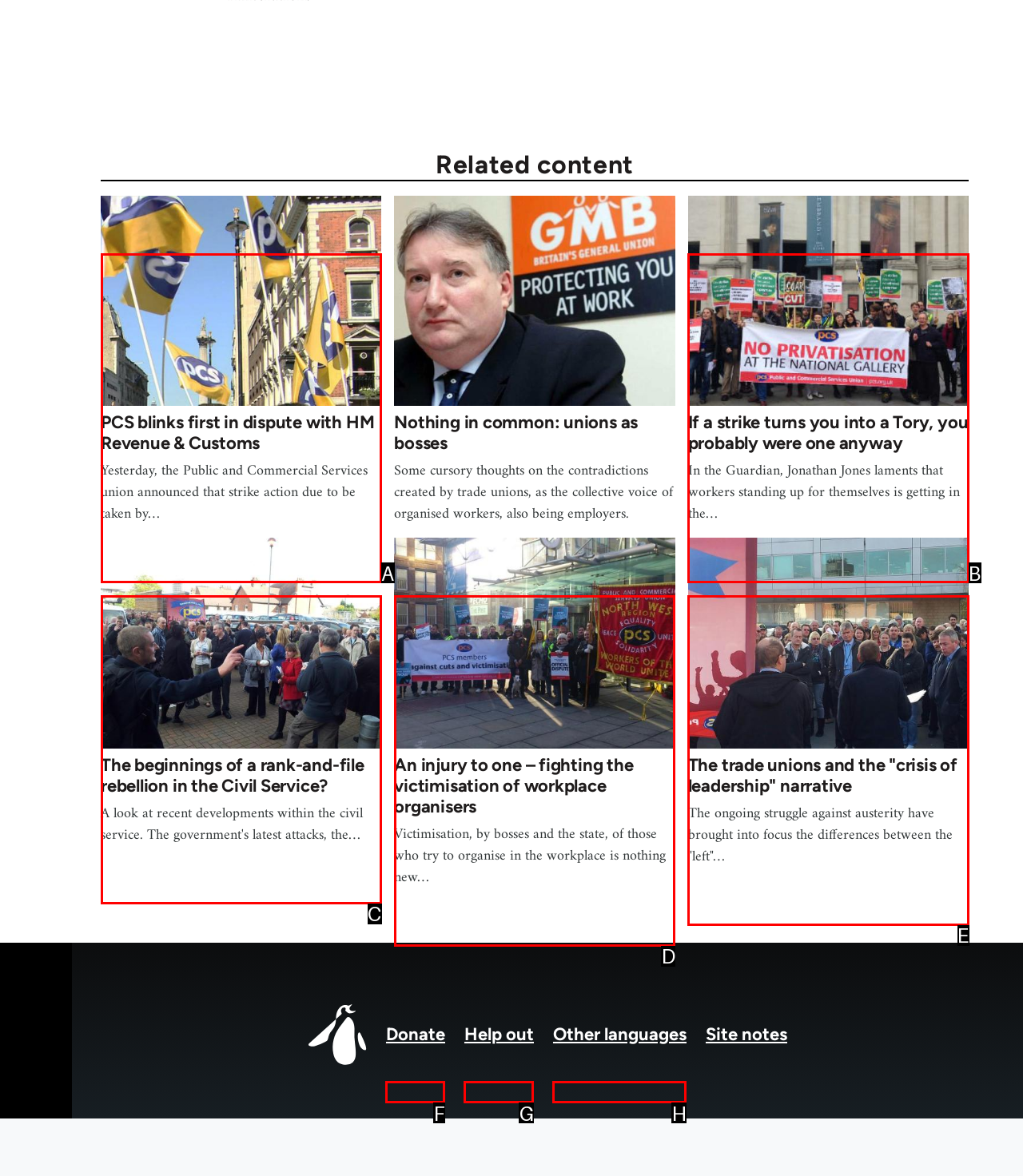From the description: Other languages, identify the option that best matches and reply with the letter of that option directly.

H